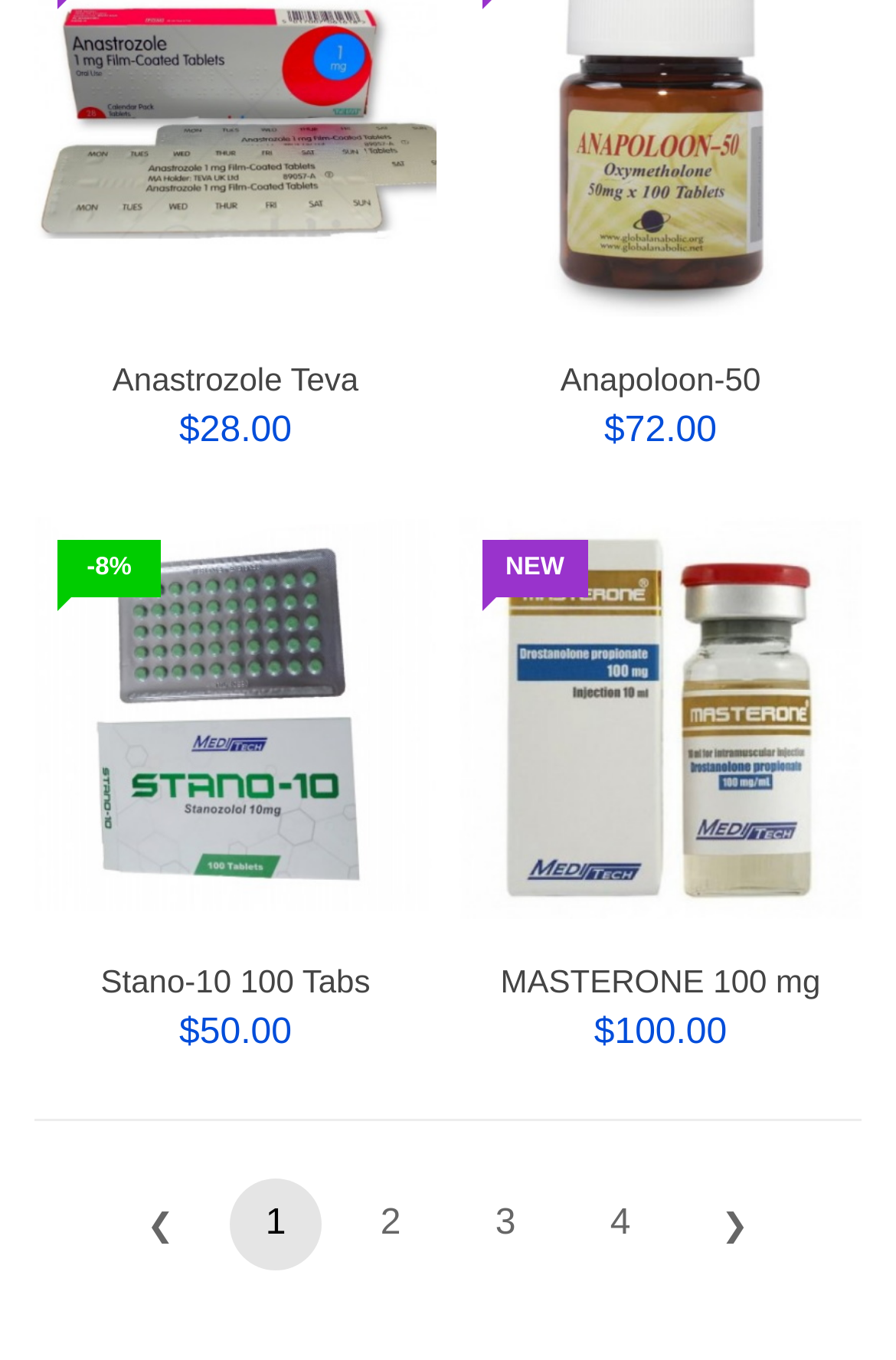Determine the bounding box coordinates for the clickable element required to fulfill the instruction: "view Anapoloon-50 details". Provide the coordinates as four float numbers between 0 and 1, i.e., [left, top, right, bottom].

[0.513, 0.069, 0.962, 0.096]